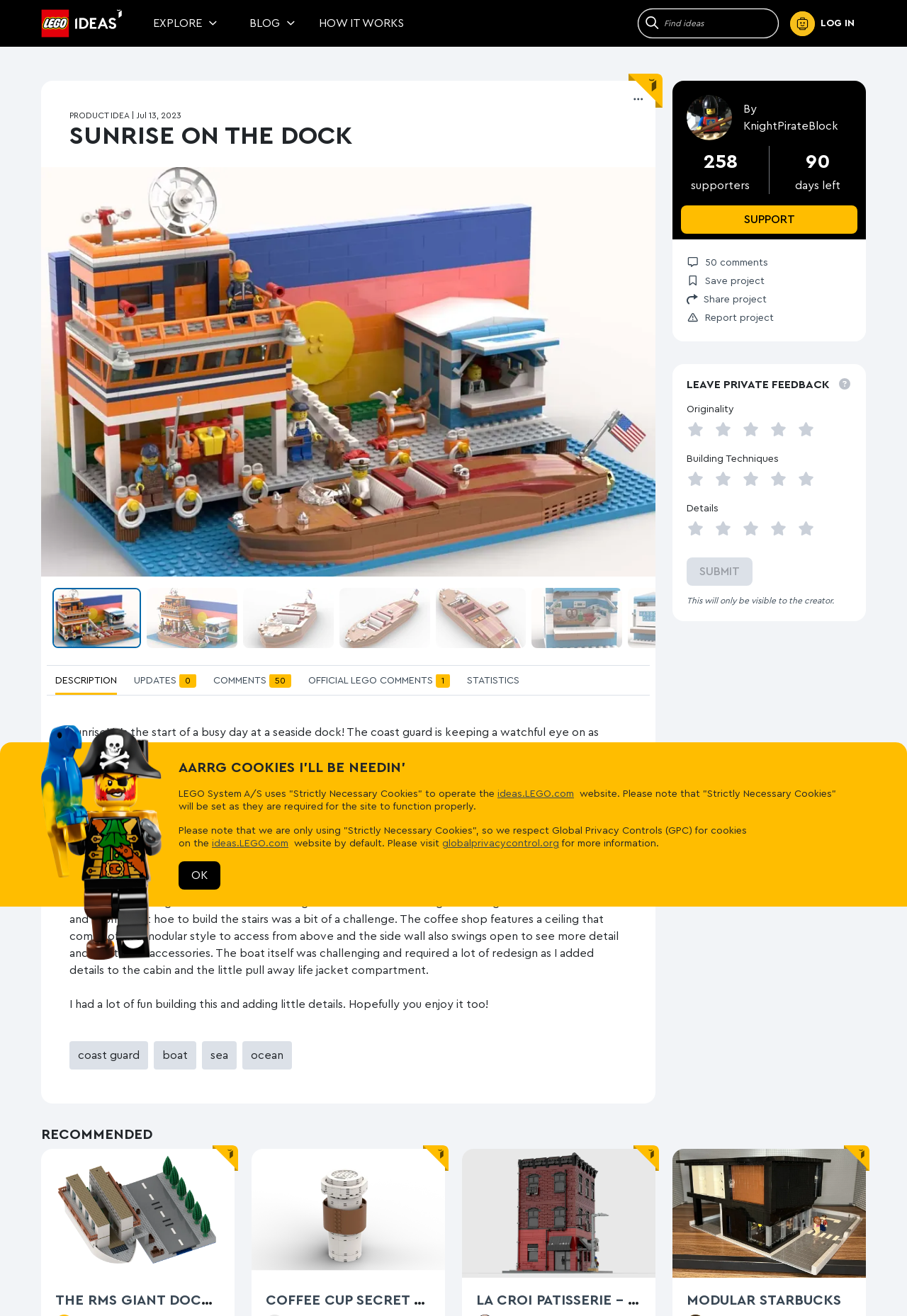Please identify the bounding box coordinates of the element on the webpage that should be clicked to follow this instruction: "Go to the 'Recipes' category". The bounding box coordinates should be given as four float numbers between 0 and 1, formatted as [left, top, right, bottom].

None